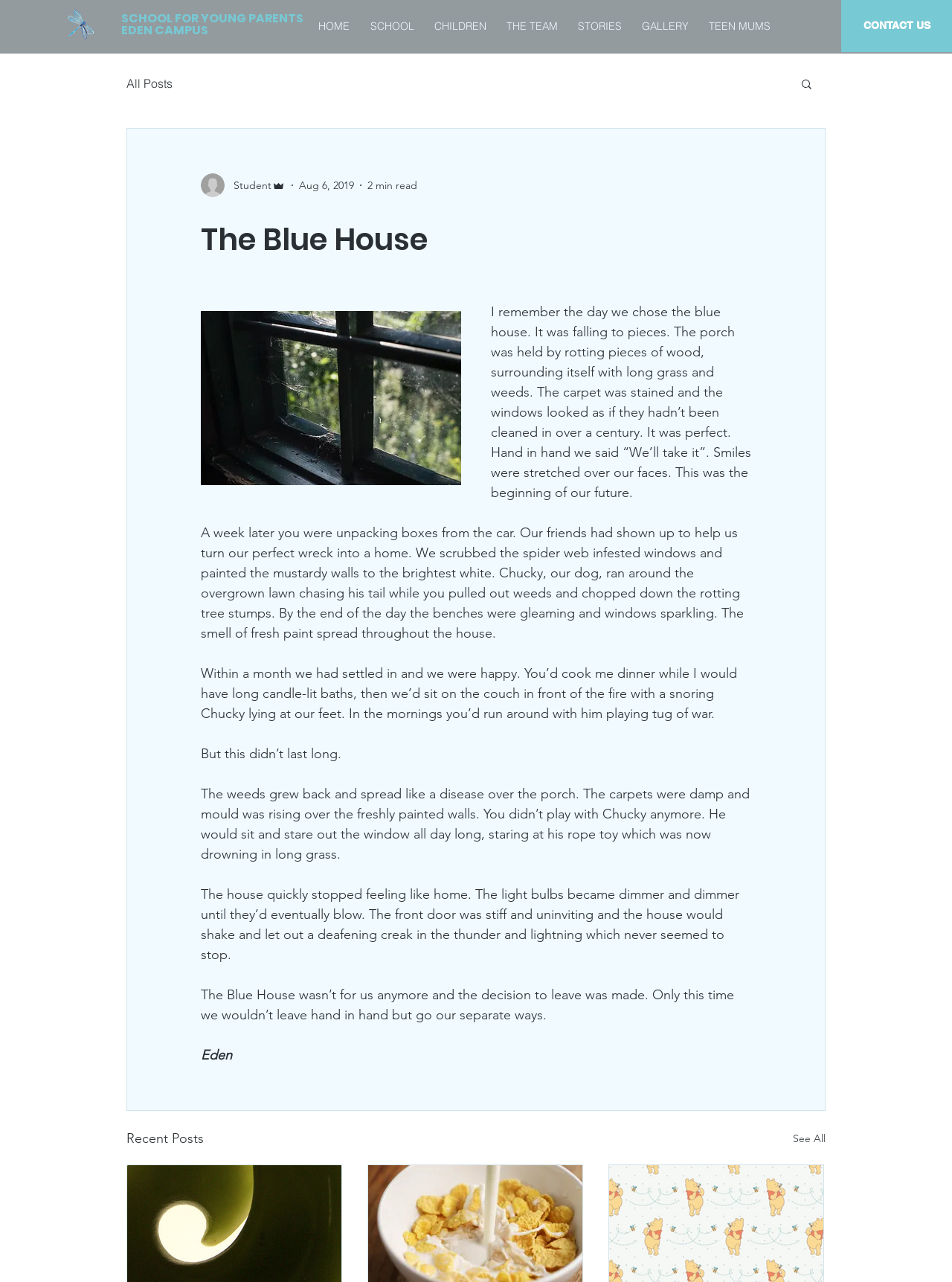Who is the author of the article?
Using the details from the image, give an elaborate explanation to answer the question.

I looked for an author name or a byline in the article content, but I couldn't find any. The article does mention 'I' and 'you' which suggests that it is a personal narrative, but the author's name is not specified.